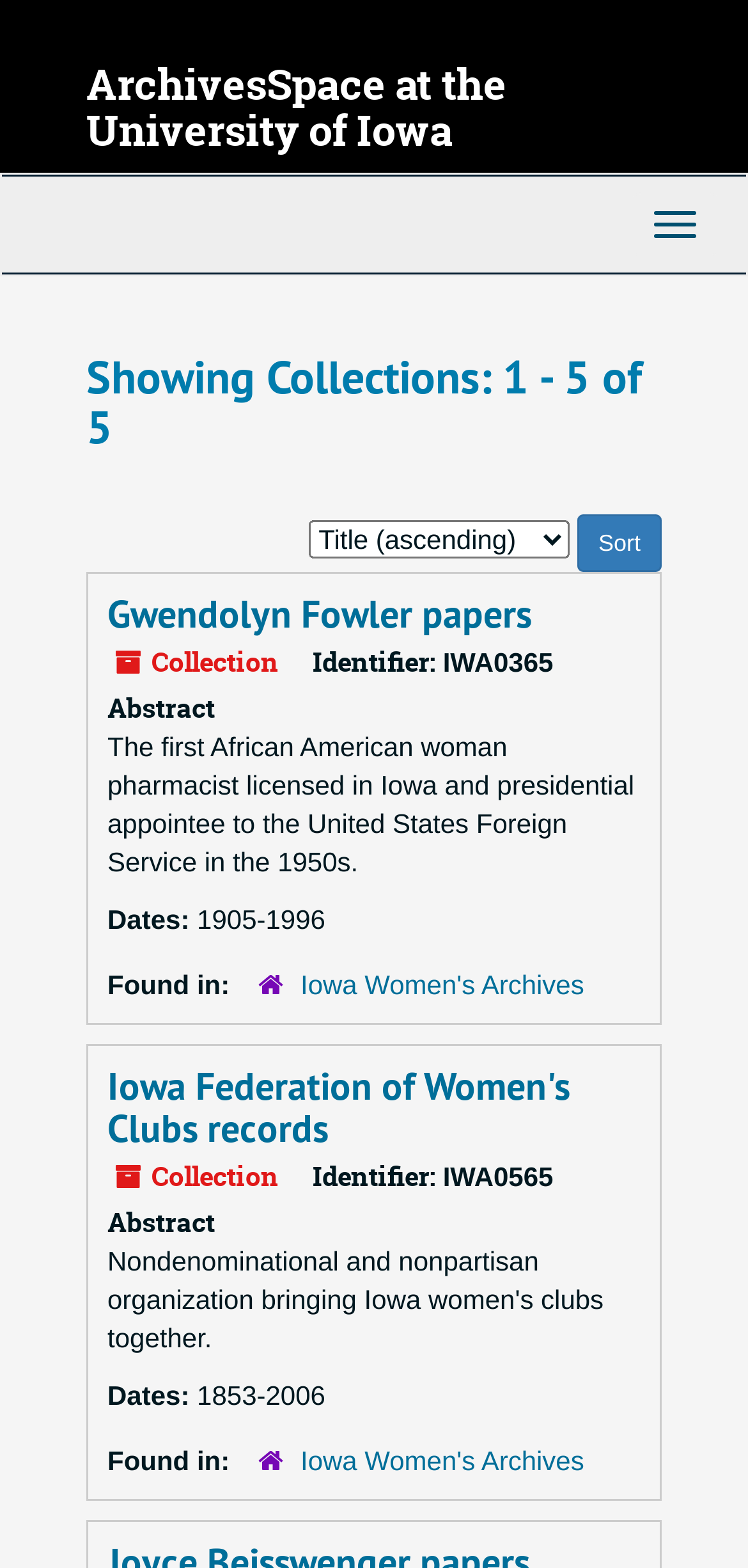Given the element description: "Toggle navigation", predict the bounding box coordinates of this UI element. The coordinates must be four float numbers between 0 and 1, given as [left, top, right, bottom].

[0.846, 0.122, 0.959, 0.164]